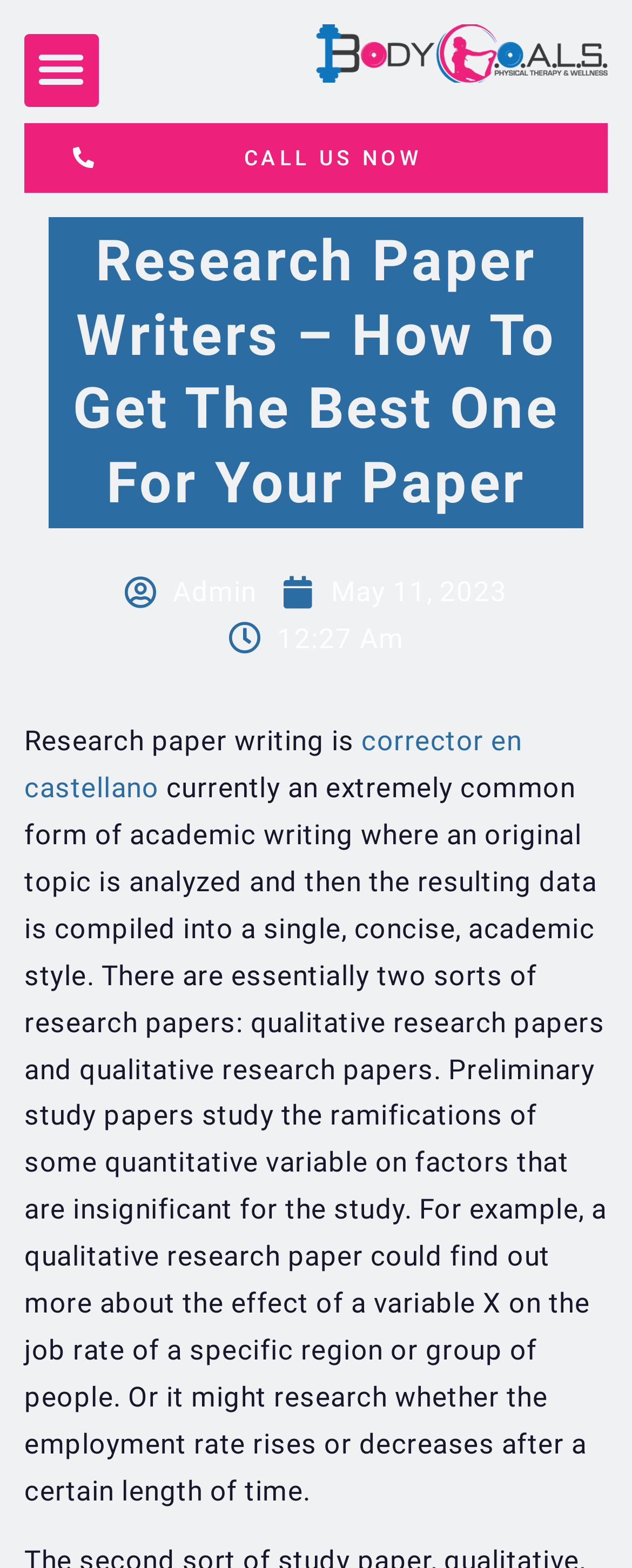Give a one-word or short-phrase answer to the following question: 
What is the purpose of preliminary study papers?

study ramifications